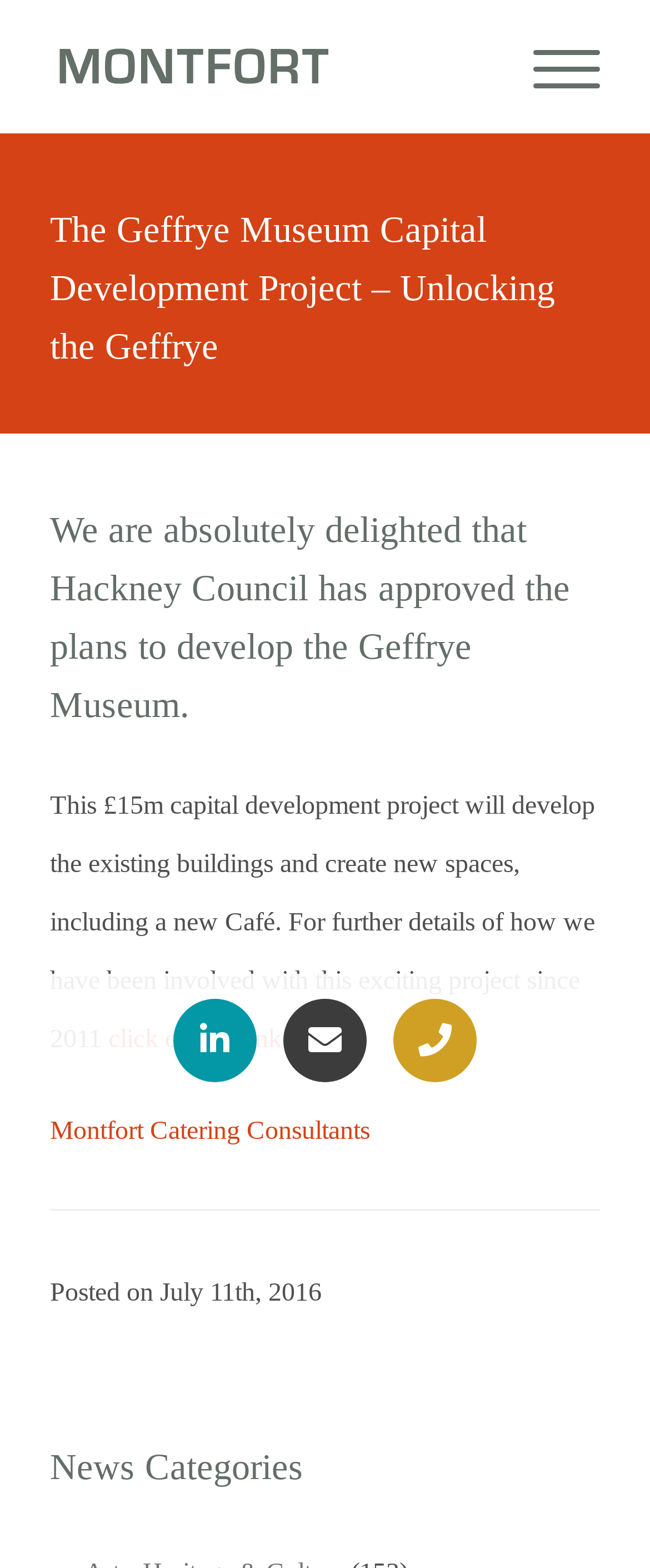What is the name of the museum mentioned?
Please provide a detailed and thorough answer to the question.

I found the answer by looking at the heading element with the text 'The Geffrye Museum Capital Development Project – Unlocking the Geffrye' which indicates that the museum being referred to is The Geffrye Museum.